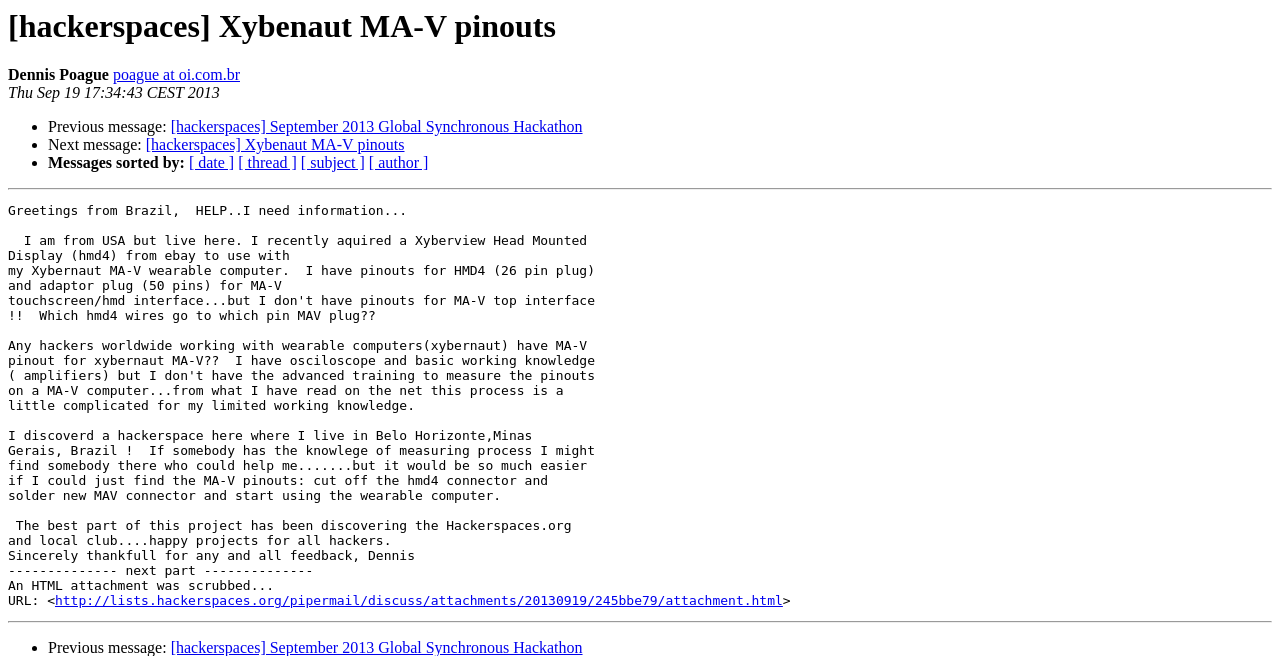Identify the bounding box coordinates of the element that should be clicked to fulfill this task: "Visit author's homepage". The coordinates should be provided as four float numbers between 0 and 1, i.e., [left, top, right, bottom].

[0.088, 0.101, 0.187, 0.127]